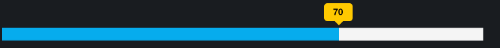What does the blue segment represent?
Based on the content of the image, thoroughly explain and answer the question.

The bright blue segment of the progress bar indicates a positive rating, which suggests a good evaluation or assessment in certain categories.